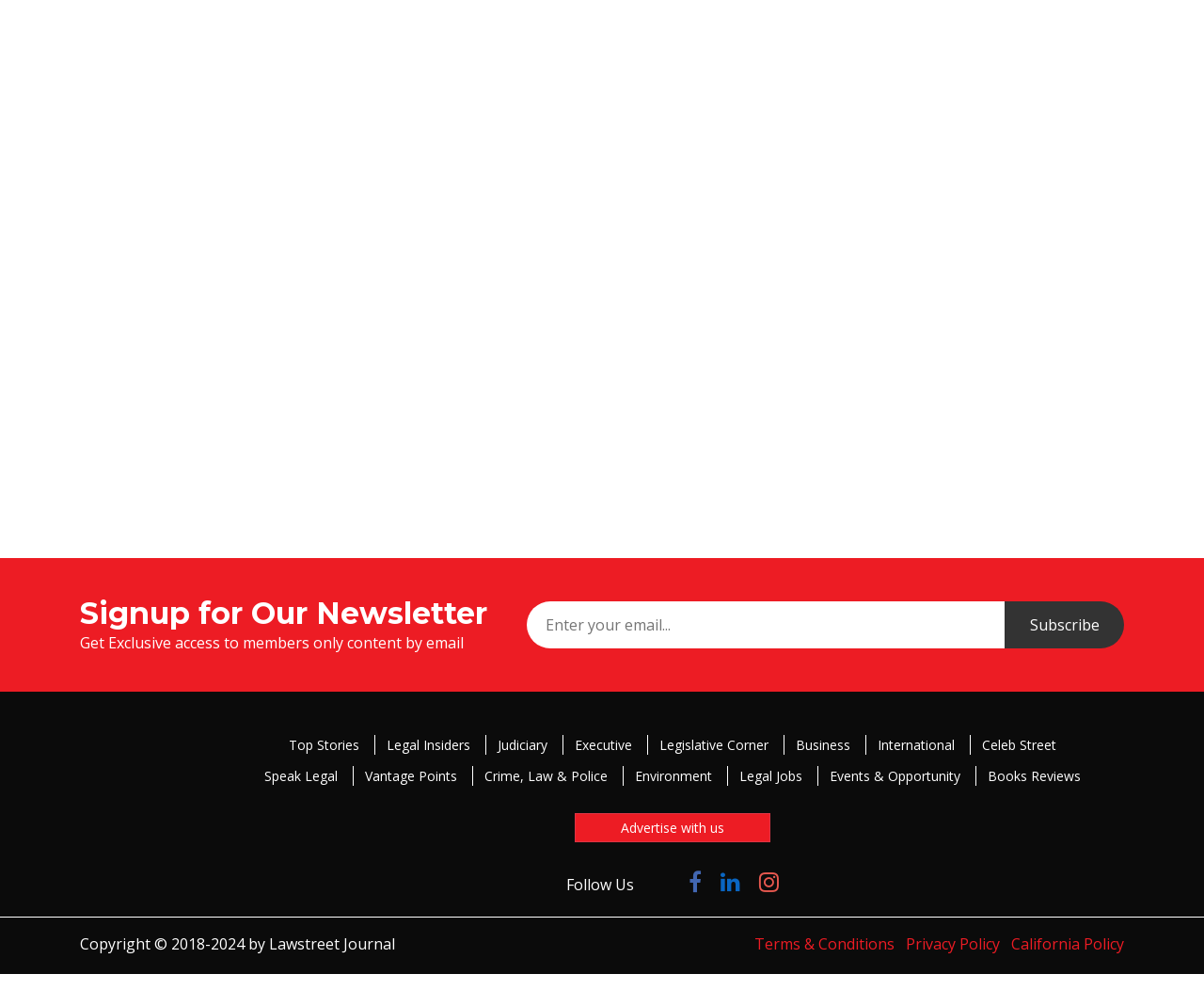Please give a short response to the question using one word or a phrase:
What is the purpose of the 'Subscribe' button?

To receive newsletter